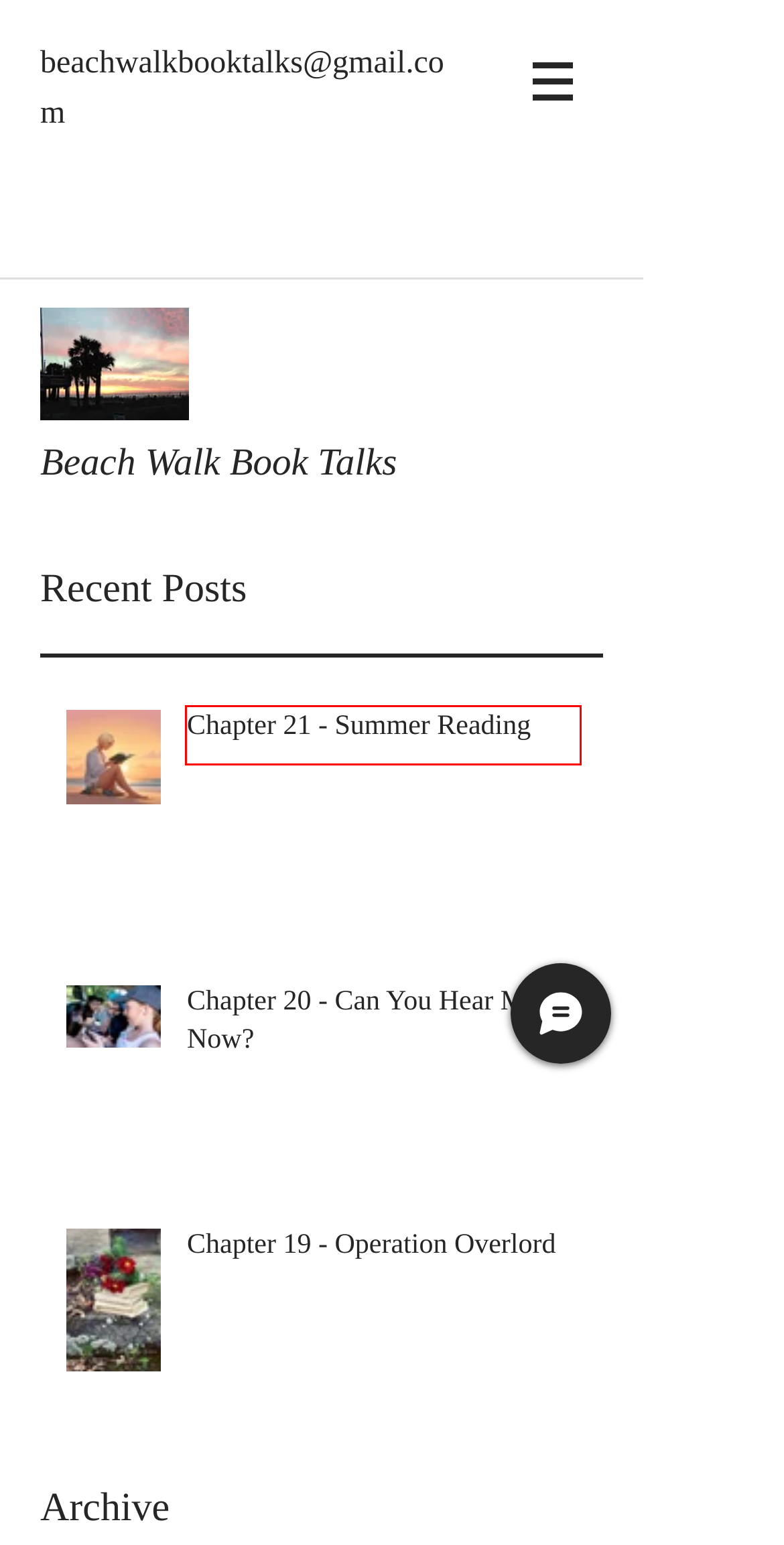With the provided screenshot showing a webpage and a red bounding box, determine which webpage description best fits the new page that appears after clicking the element inside the red box. Here are the options:
A. October - 2021
B. Fall Preview | website
C. Ken Follett | website
D. Chapter 21 - Summer Reading
E. July - 2022
F. Chapter 20 - Can You Hear Me Now?
G. Daylight | website
H. Chapter 19 - Operation Overlord

D